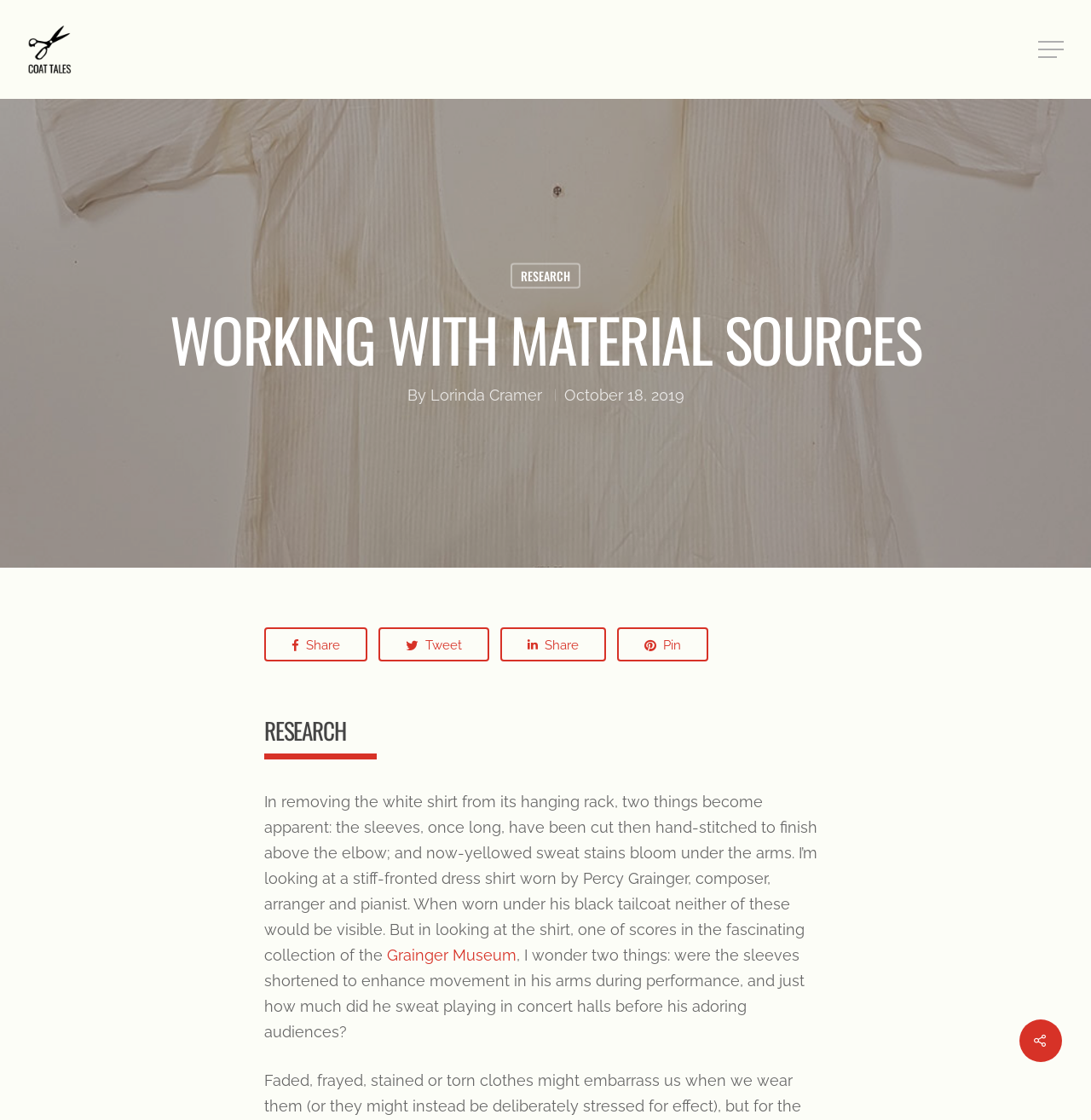Please identify the bounding box coordinates of the element I need to click to follow this instruction: "Search for something".

[0.135, 0.115, 0.865, 0.179]